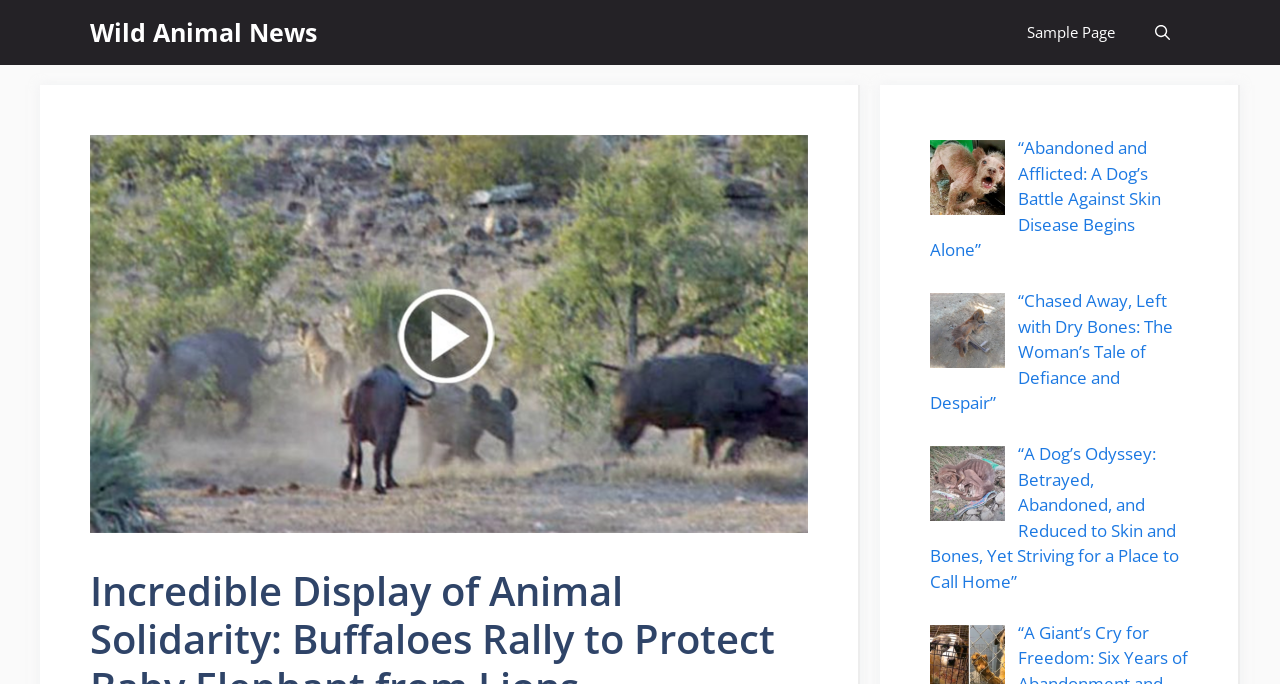Can you find and generate the webpage's heading?

Incredible Display of Animal Solidarity: Buffaloes Rally to Protect Baby Elephant from Lions